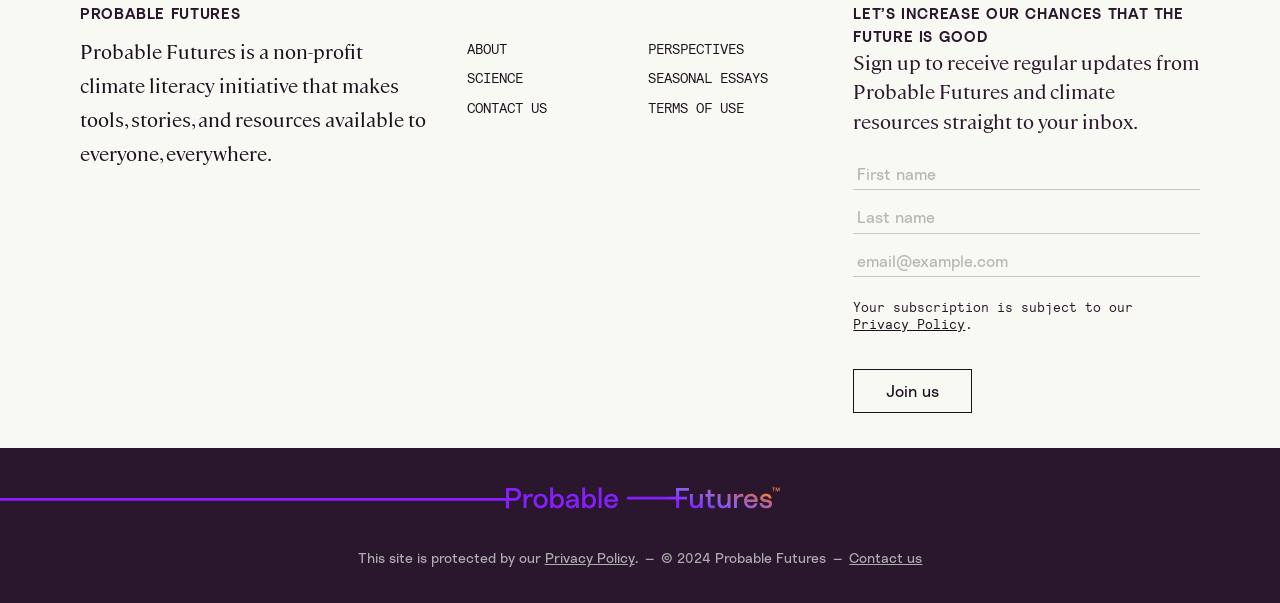Please provide a brief answer to the question using only one word or phrase: 
What is the purpose of the Probable Futures initiative?

Make tools, stories, and resources available